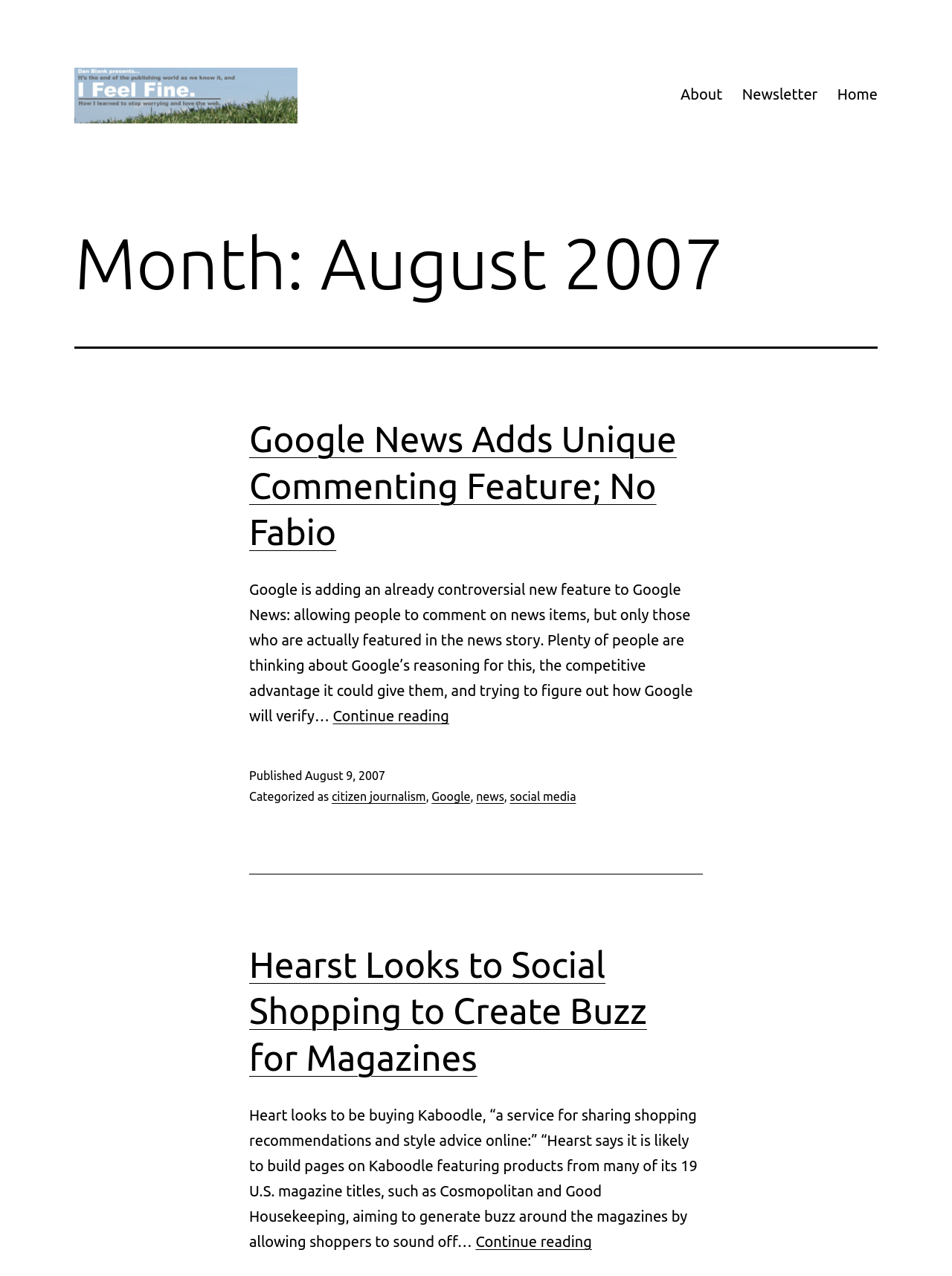Can you give a comprehensive explanation to the question given the content of the image?
What is the title of the first article?

The title of the first article can be found in the main content area of the webpage, which says 'Google News Adds Unique Commenting Feature; No Fabio' in a heading format.